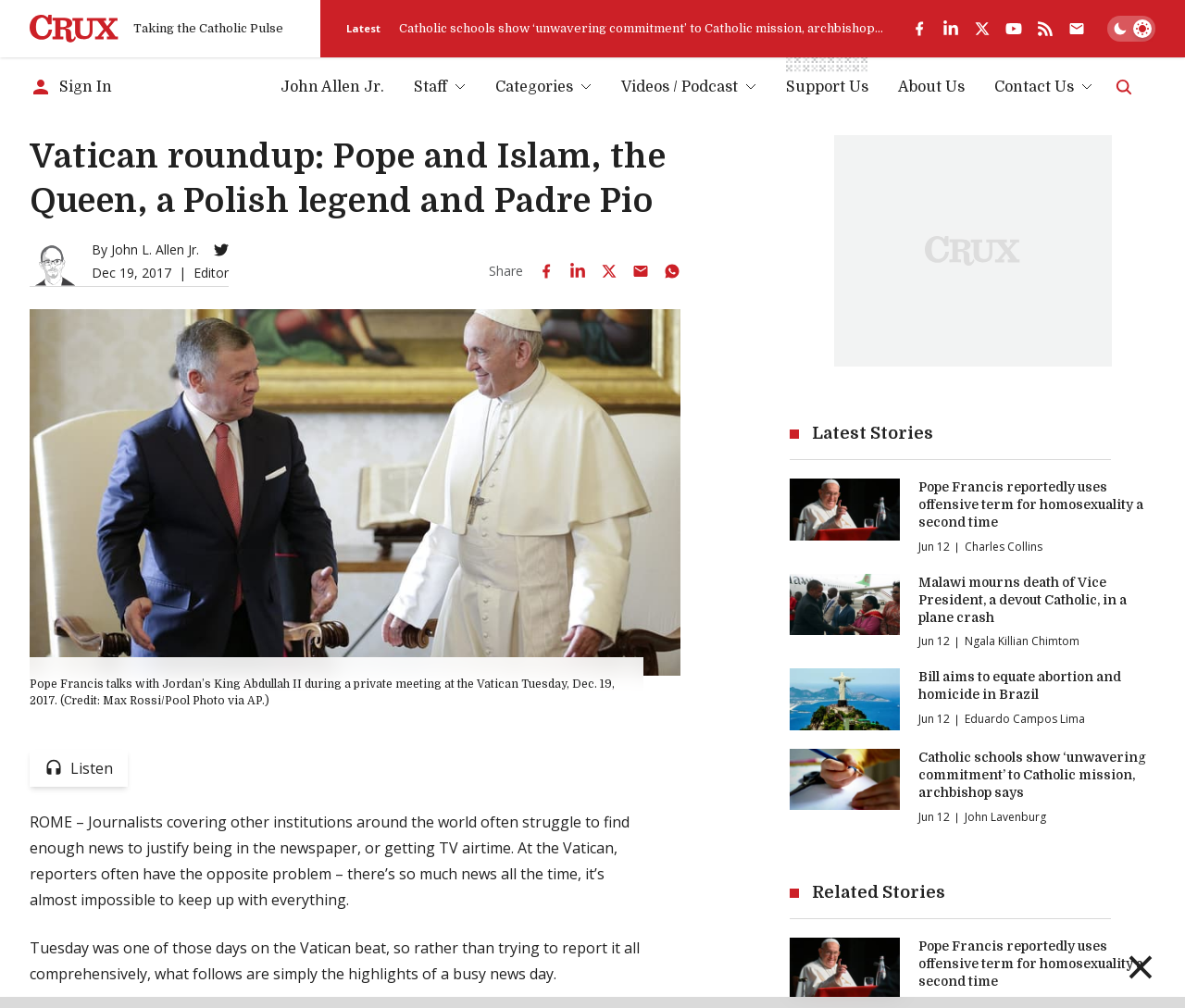Using the description "aria-label="facebook"", predict the bounding box of the relevant HTML element.

[0.762, 0.013, 0.789, 0.044]